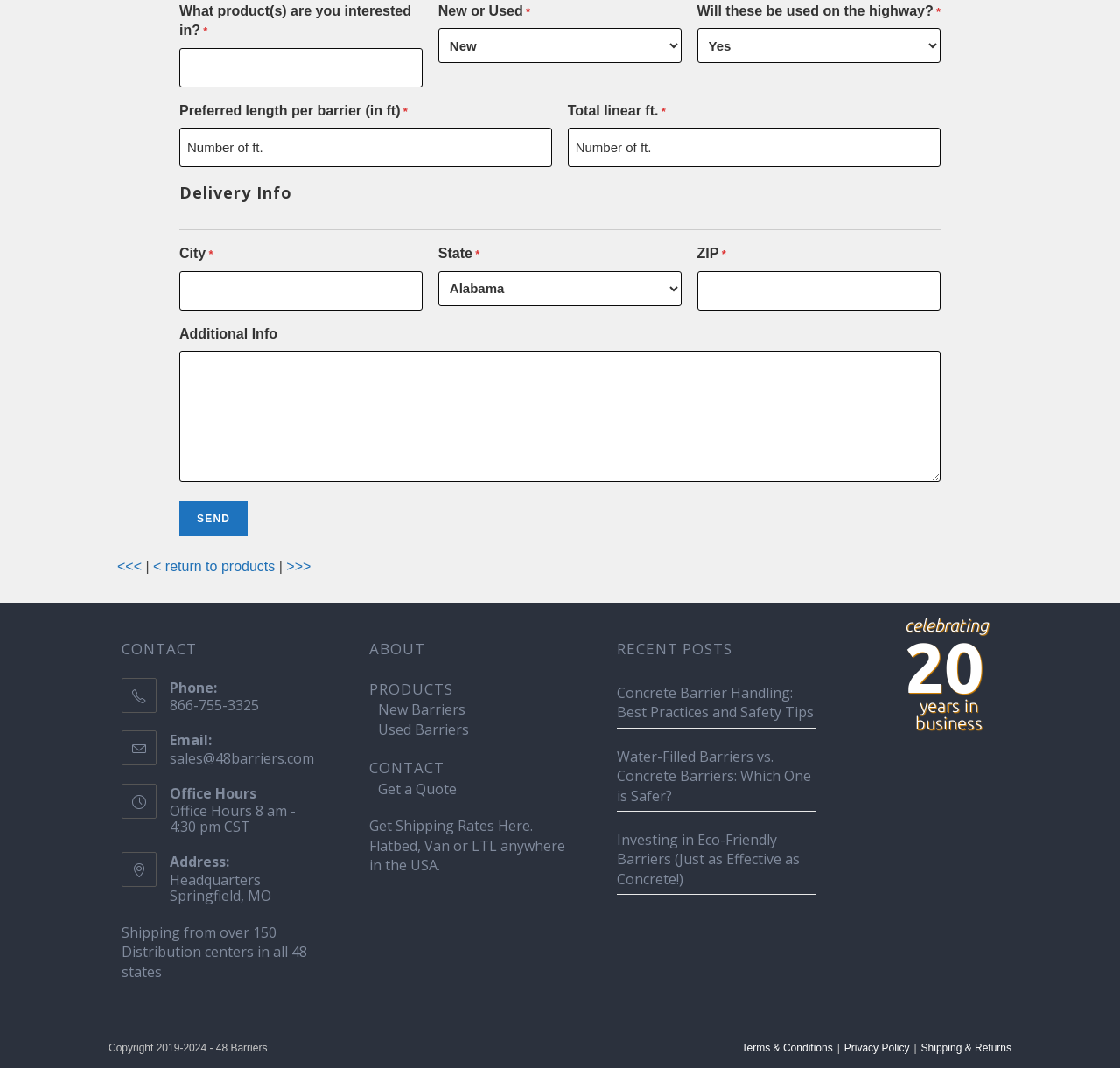What is the company's email address?
Please give a detailed and elaborate answer to the question based on the image.

I found the email address by looking at the 'CONTACT' section of the webpage, where it is listed as 'Email:' followed by the address sales@48barriers.com.